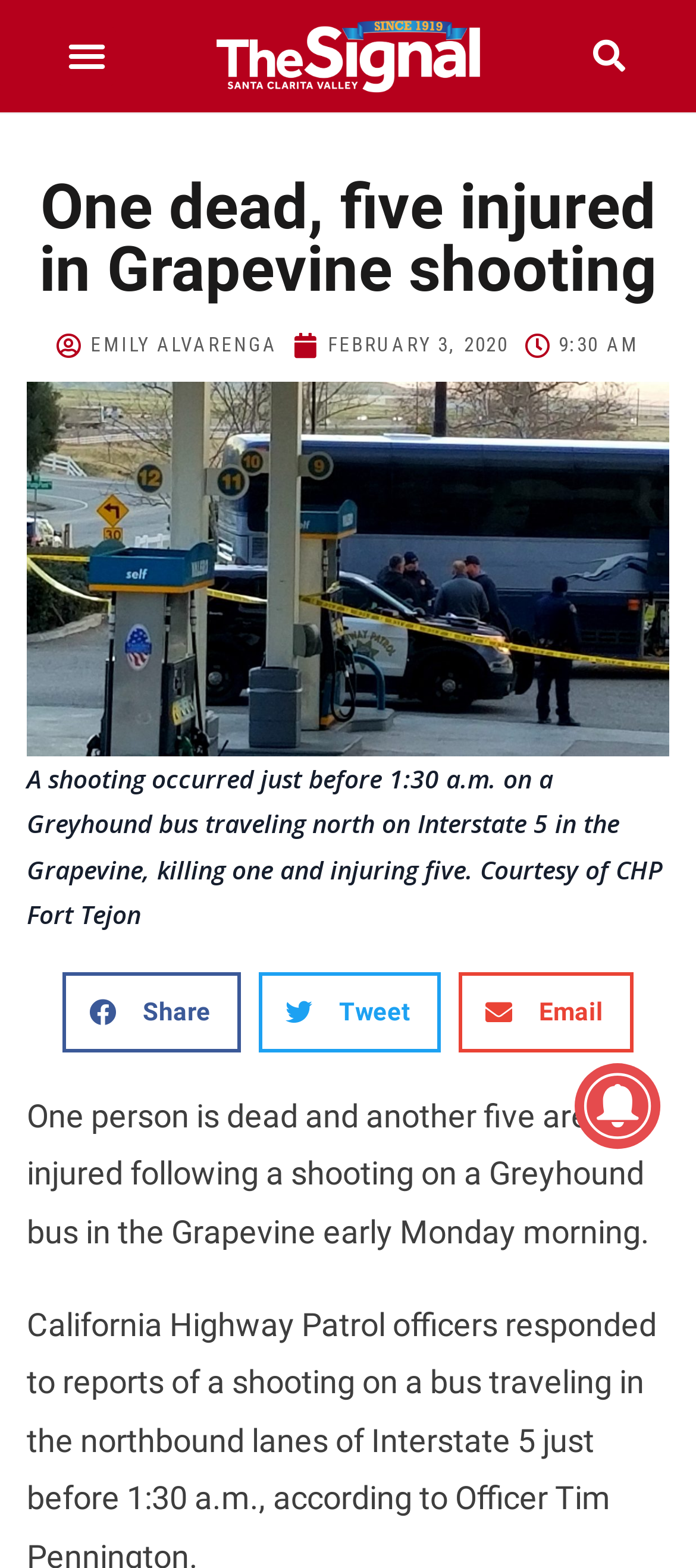Answer the question in a single word or phrase:
What time did the shooting occur?

1:30 a.m.